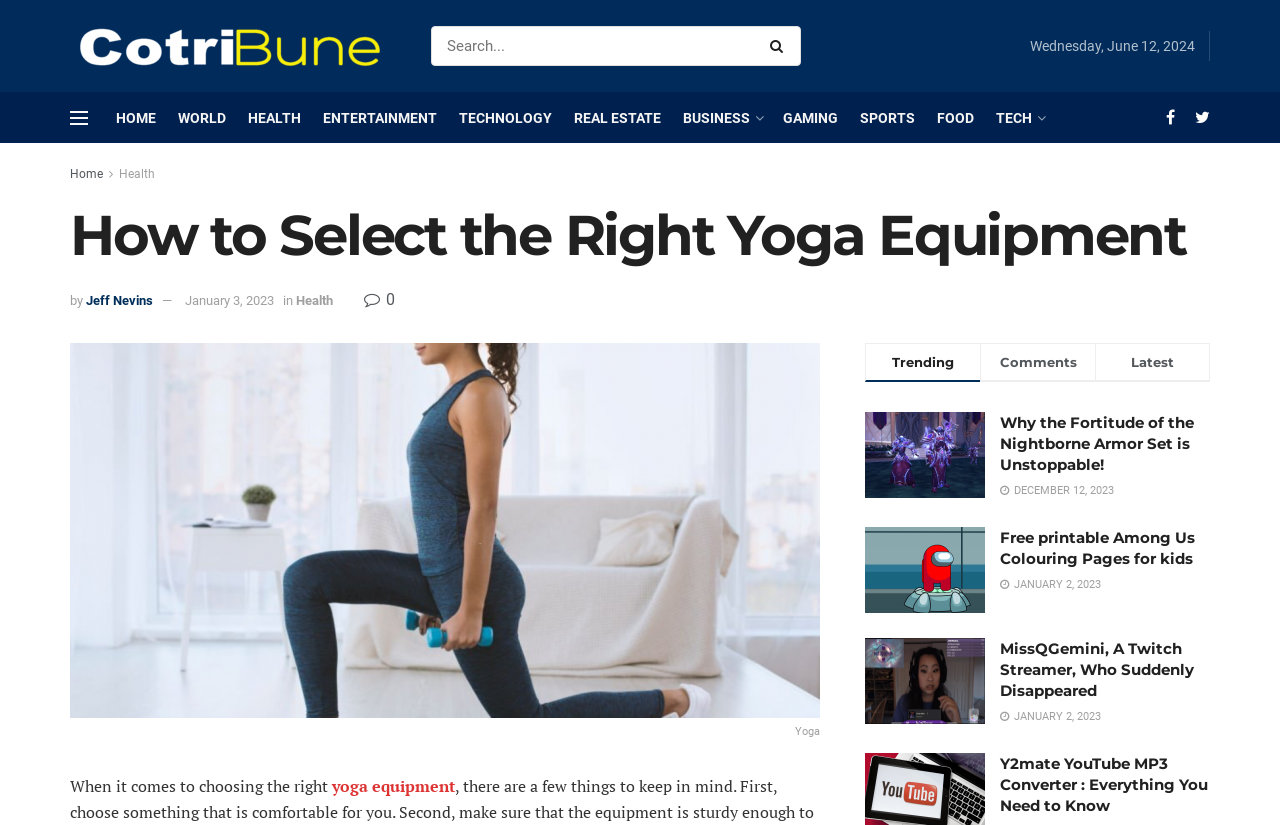Determine the bounding box coordinates of the clickable element to achieve the following action: 'Search for something'. Provide the coordinates as four float values between 0 and 1, formatted as [left, top, right, bottom].

[0.337, 0.032, 0.626, 0.08]